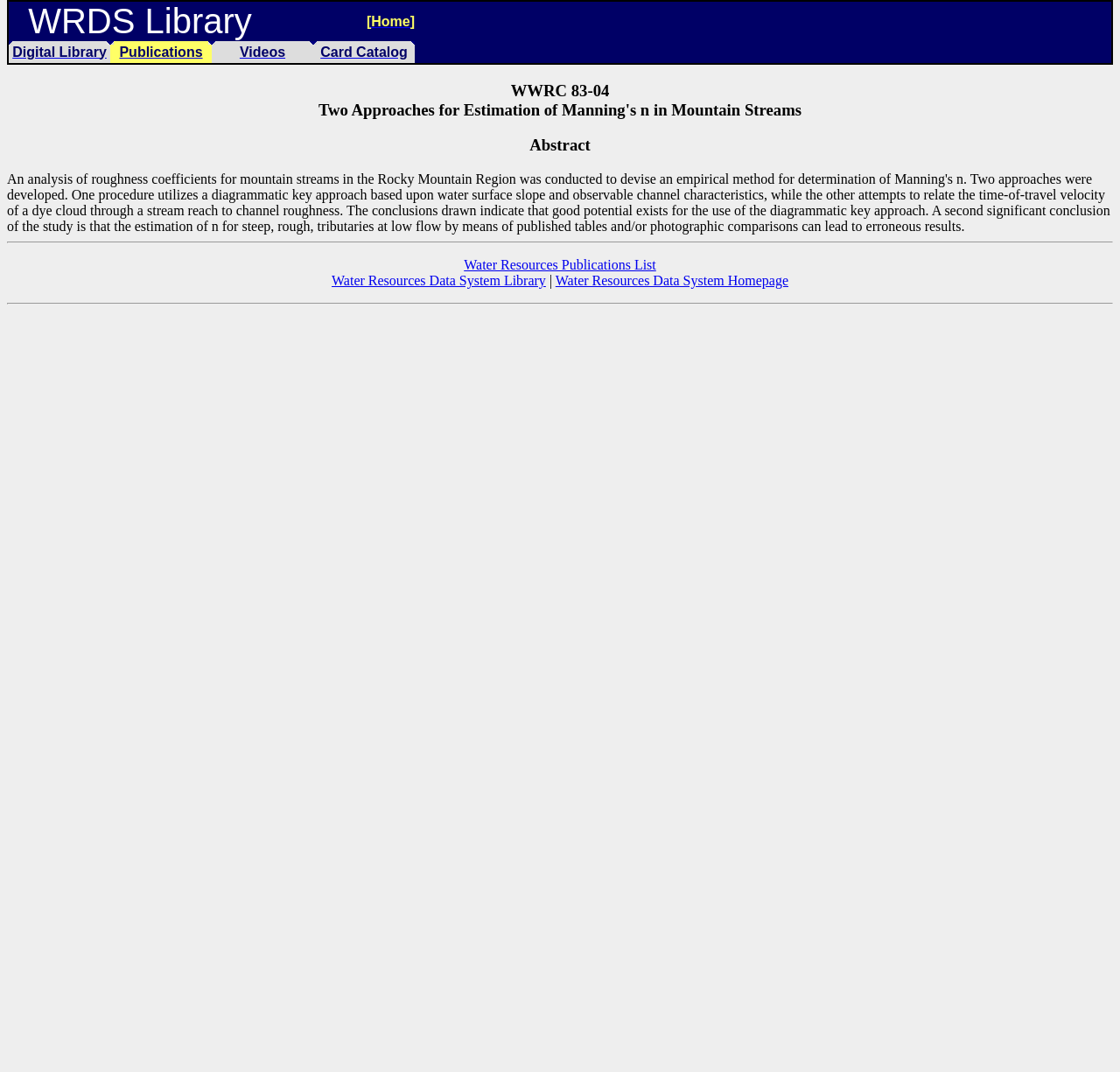Generate a thorough description of the webpage.

The webpage is about a research abstract titled "WWRC 83-04: Two Approaches for Estimation of Manning's n in Mountain Streams". At the top, there is a navigation menu with links to "WRDS Library", "Home", "Digital Library", "Publications", "Videos", and "Card Catalog". The menu is divided into two sections, with the first section containing the "WRDS Library" and "Home" links, and the second section containing the remaining links.

Below the navigation menu, there is a heading that displays the title of the abstract. Underneath the heading, there is a horizontal separator line. 

The main content of the webpage is divided into two sections. On the left side, there are three links: "Water Resources Publications List", "Water Resources Data System Library", and "Water Resources Data System Homepage". These links are separated by a vertical line. On the right side, there is a large empty space.

There are no images on the page, but there are several icons scattered throughout the navigation menu, which are not explicitly described.